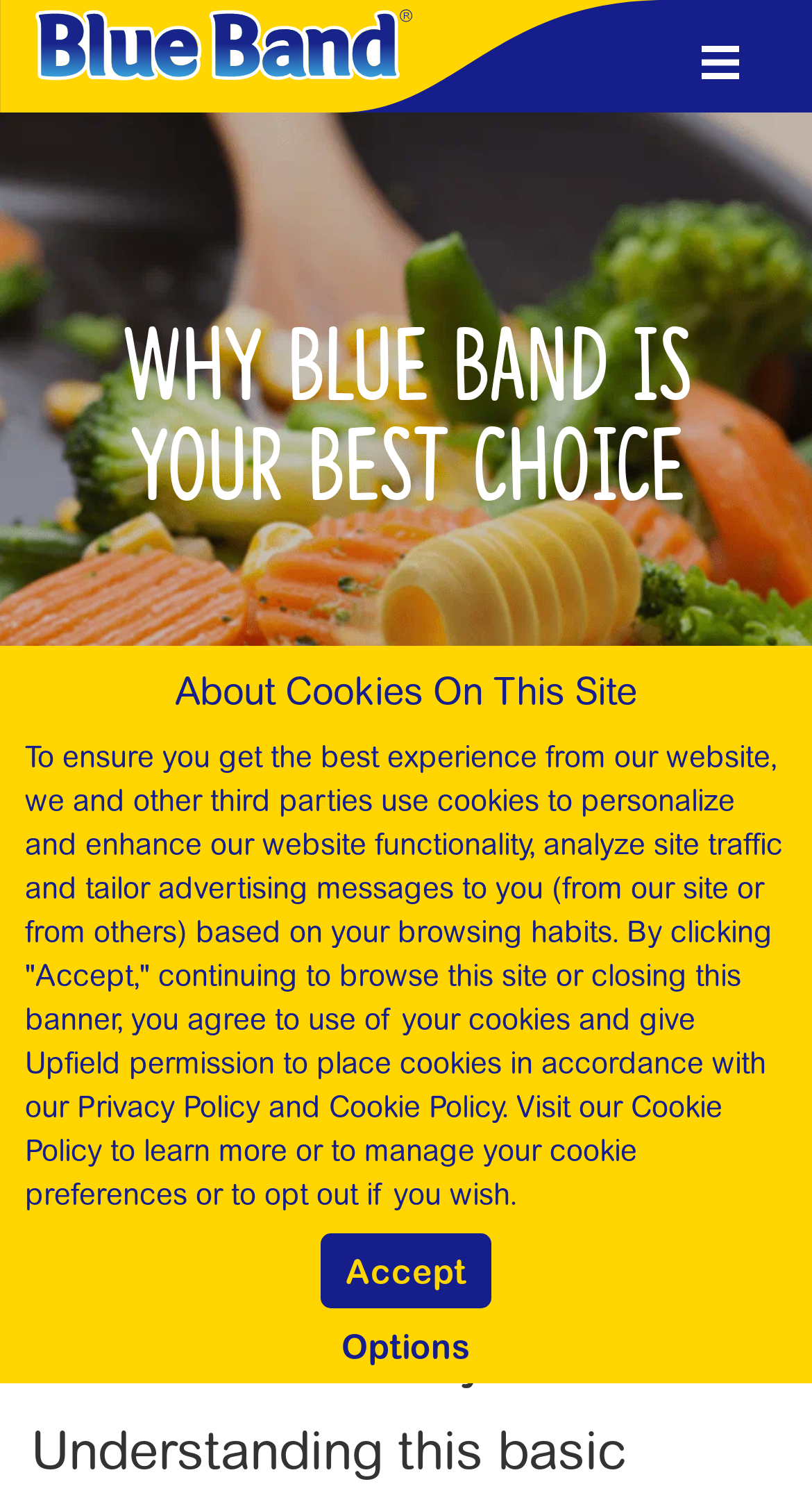Provide the bounding box coordinates of the HTML element this sentence describes: "Cookie Policy". The bounding box coordinates consist of four float numbers between 0 and 1, i.e., [left, top, right, bottom].

[0.031, 0.722, 0.89, 0.773]